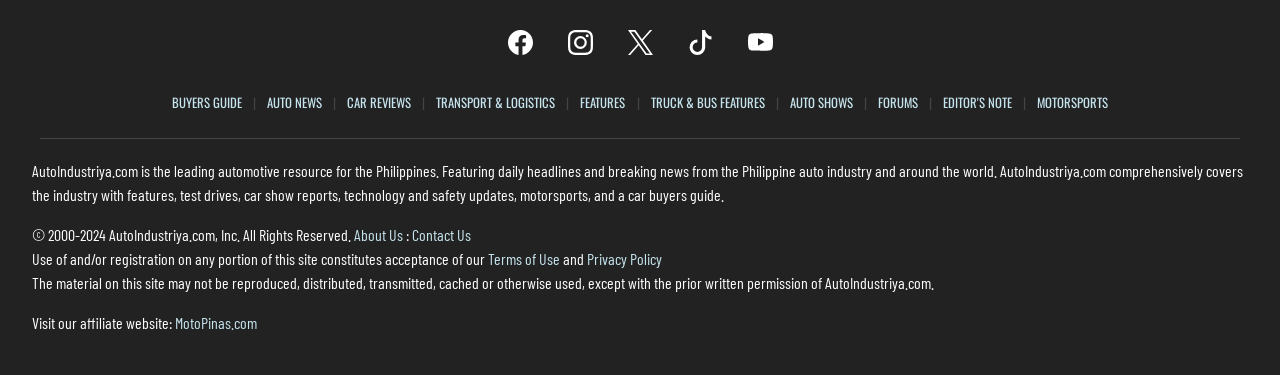Provide a short answer using a single word or phrase for the following question: 
What is the year range of the copyright mentioned?

2000-2024